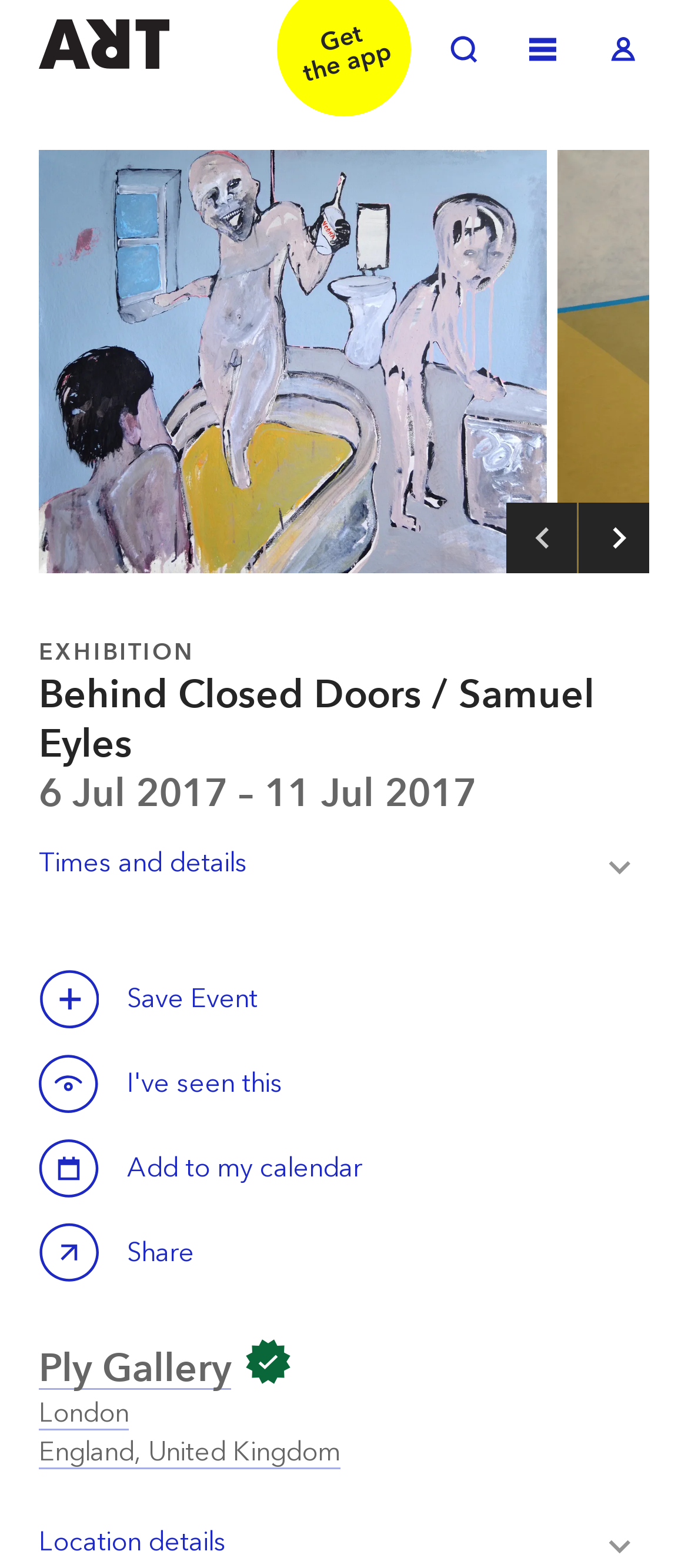Find the bounding box coordinates for the area you need to click to carry out the instruction: "Share Behind Closed Doors / Samuel Eyles". The coordinates should be four float numbers between 0 and 1, indicated as [left, top, right, bottom].

[0.056, 0.779, 0.295, 0.822]